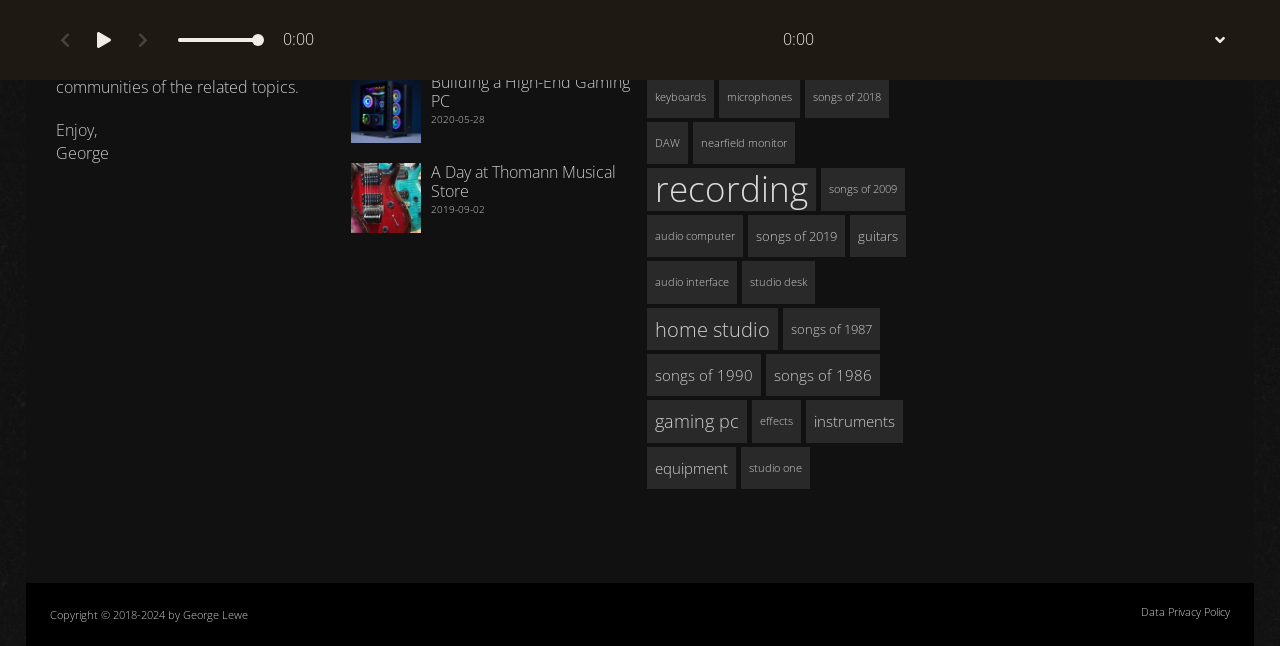Highlight the bounding box coordinates of the region I should click on to meet the following instruction: "Explore 'songs of 1989'".

[0.506, 0.045, 0.606, 0.111]